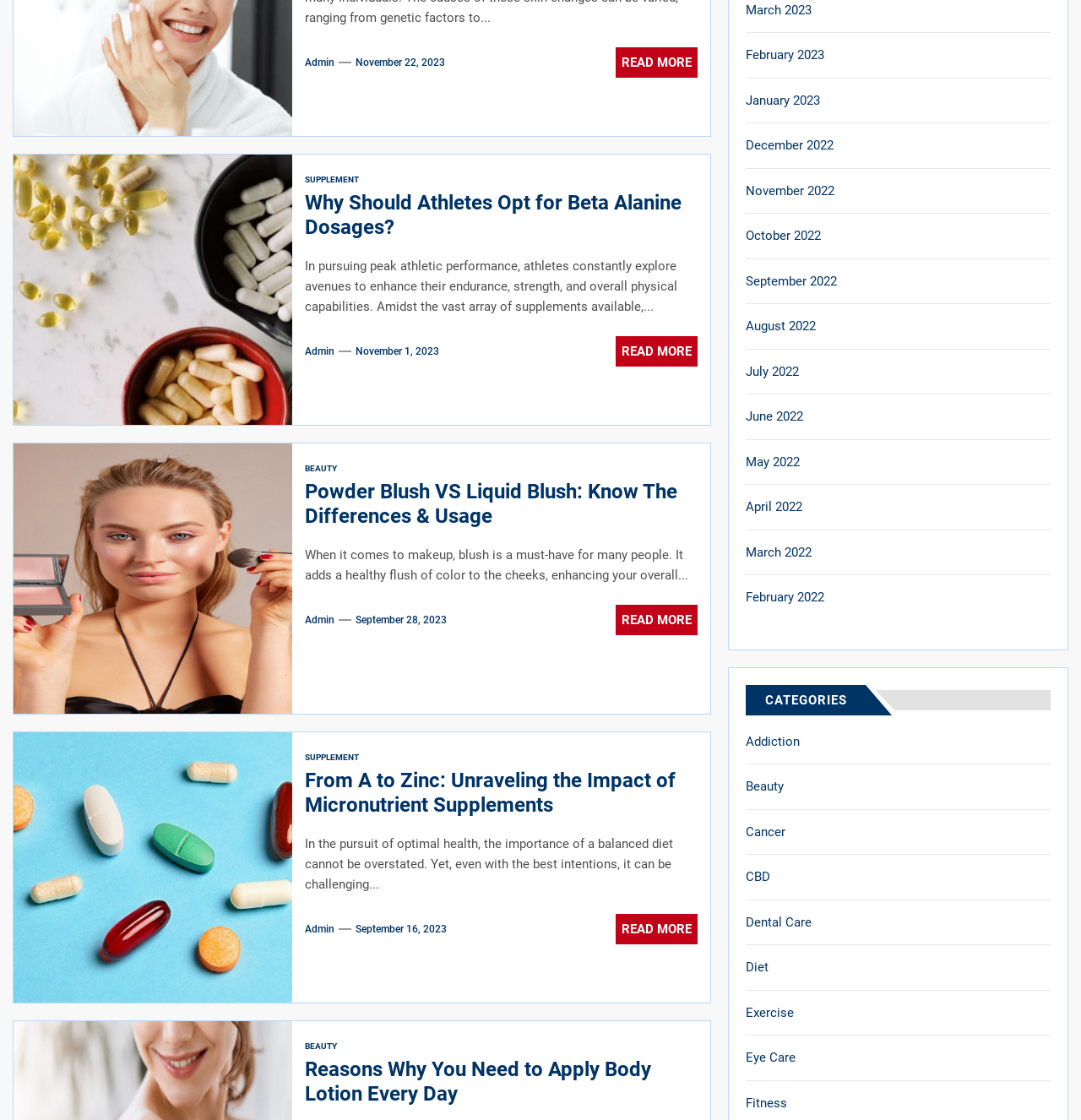Please identify the bounding box coordinates for the region that you need to click to follow this instruction: "Read the article about 'Why Should Athletes Opt for Beta Alanine Dosages?'".

[0.282, 0.17, 0.63, 0.213]